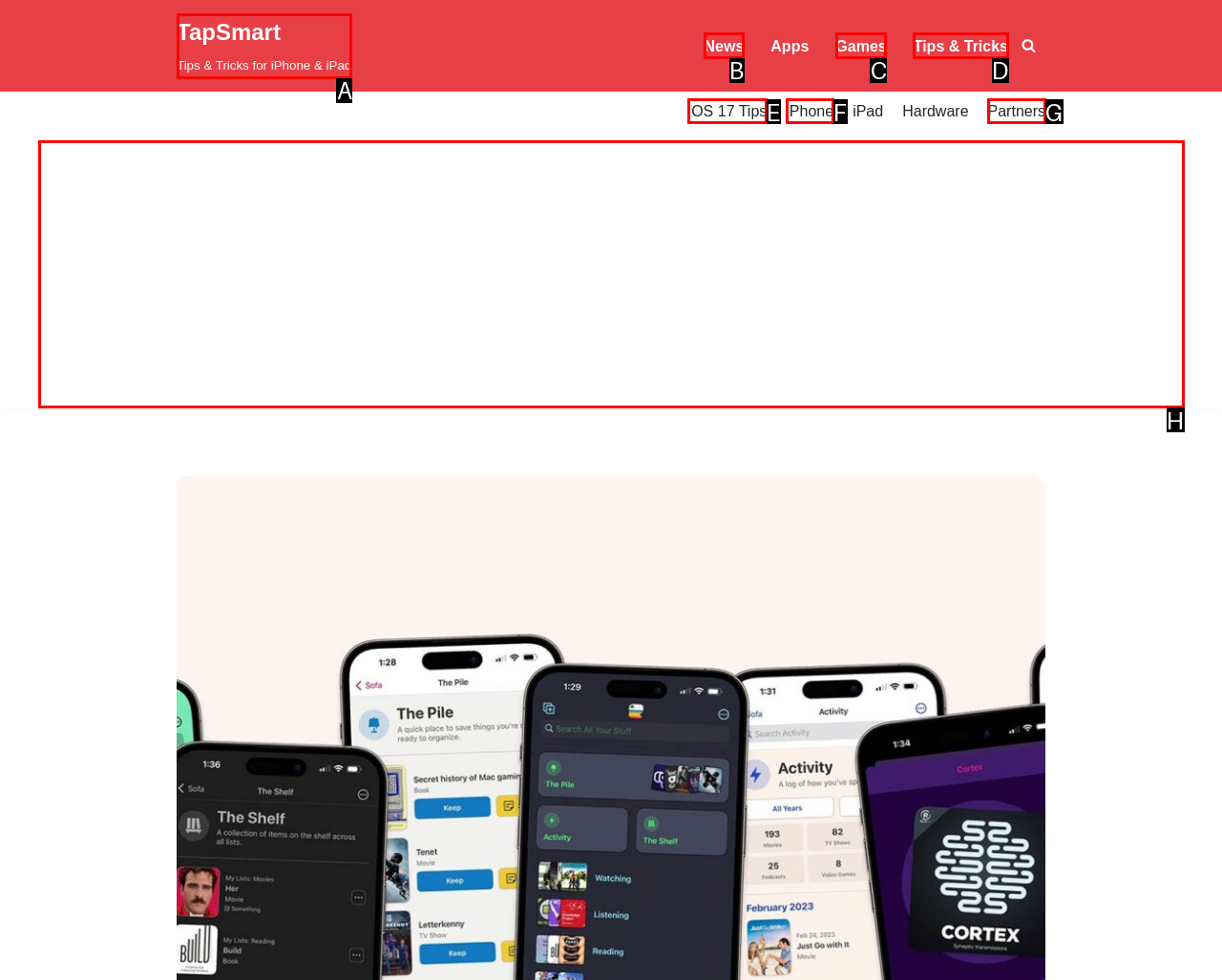Identify which lettered option completes the task: go to TapSmart homepage. Provide the letter of the correct choice.

A